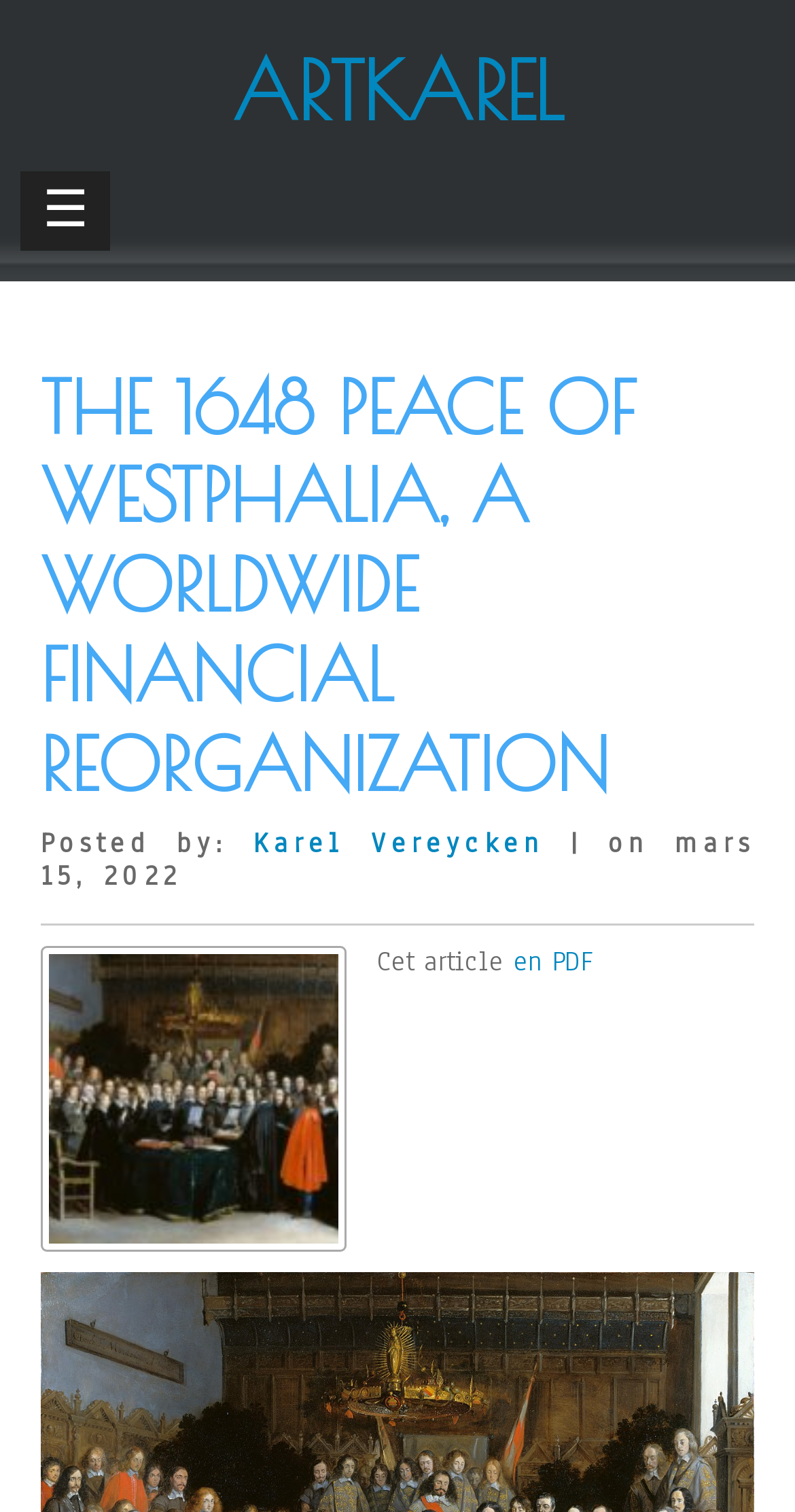Identify the coordinates of the bounding box for the element described below: "ARTKAREL". Return the coordinates as four float numbers between 0 and 1: [left, top, right, bottom].

[0.09, 0.013, 0.91, 0.106]